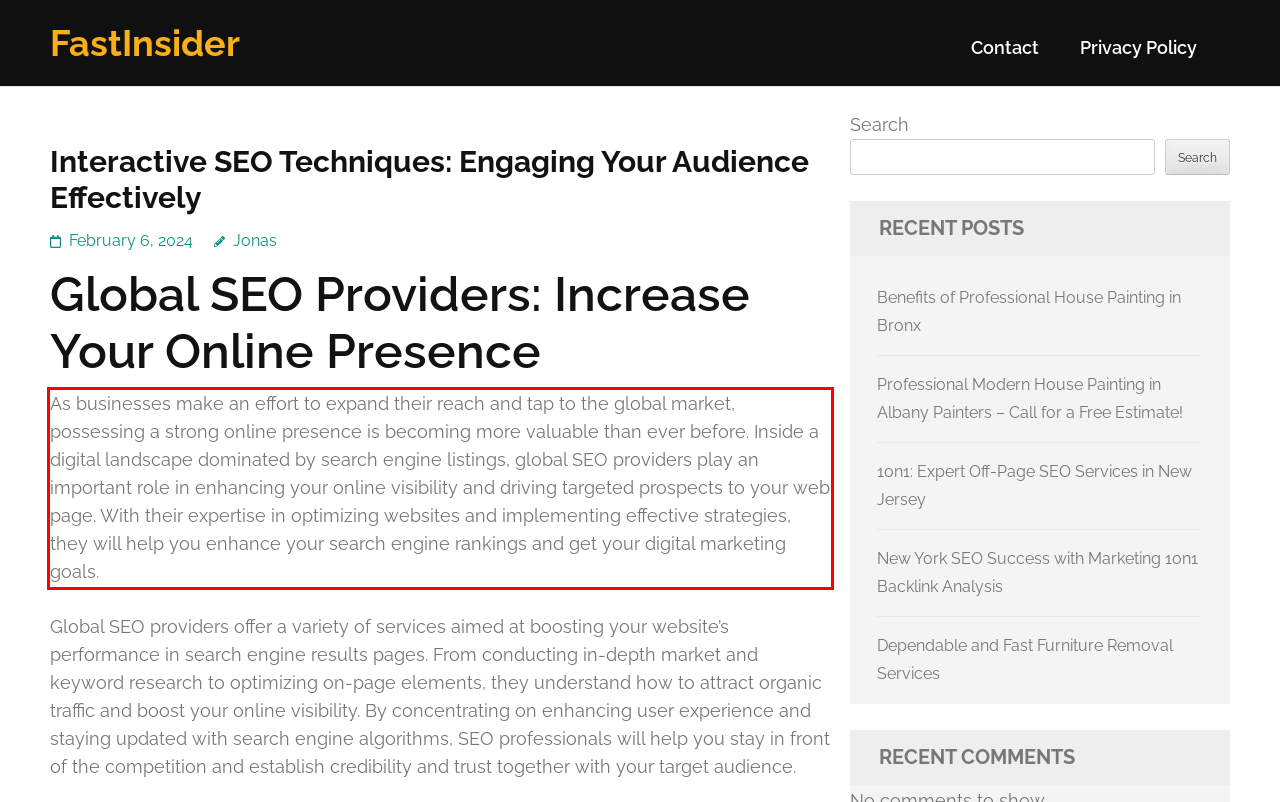Given a screenshot of a webpage with a red bounding box, please identify and retrieve the text inside the red rectangle.

As businesses make an effort to expand their reach and tap to the global market, possessing a strong online presence is becoming more valuable than ever before. Inside a digital landscape dominated by search engine listings, global SEO providers play an important role in enhancing your online visibility and driving targeted prospects to your web page. With their expertise in optimizing websites and implementing effective strategies, they will help you enhance your search engine rankings and get your digital marketing goals.